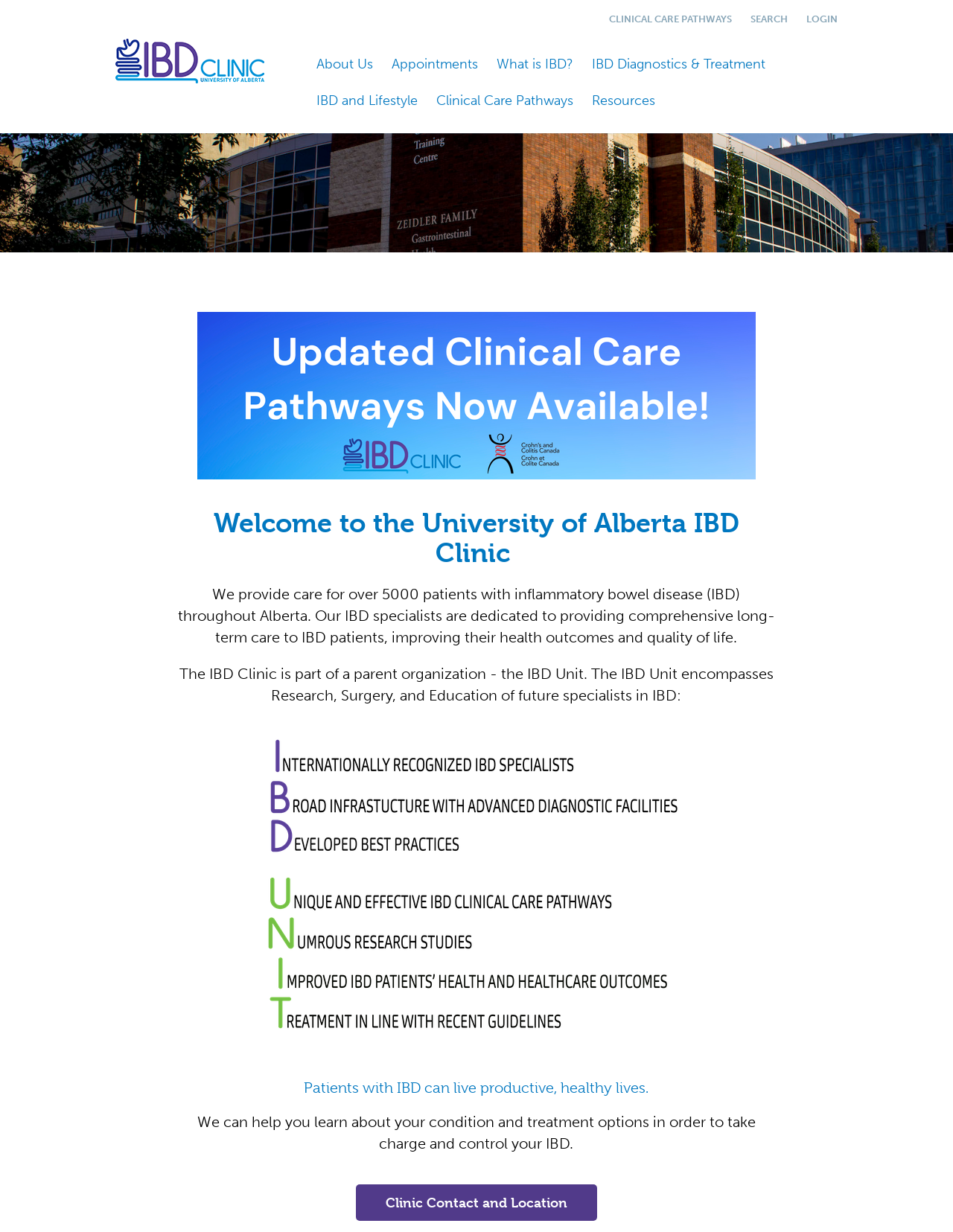Where can I find the clinic's contact information?
Based on the visual details in the image, please answer the question thoroughly.

The clinic's contact information can be found by clicking on the link 'Clinic Contact and Location' which is located at the bottom of the webpage. This link is likely to take the user to a page that contains the clinic's contact information and location.